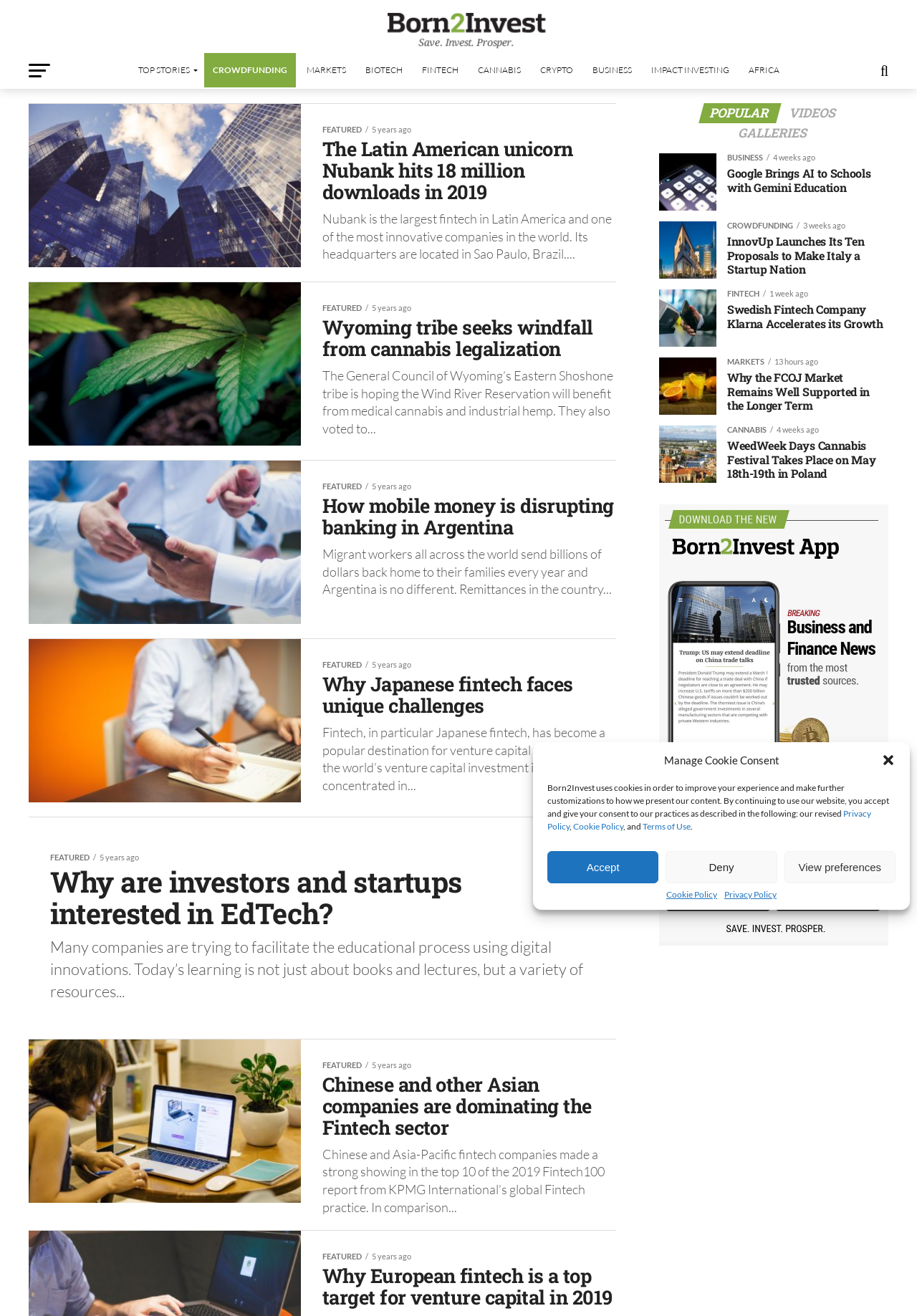Give the bounding box coordinates for the element described as: "Sitemap".

None